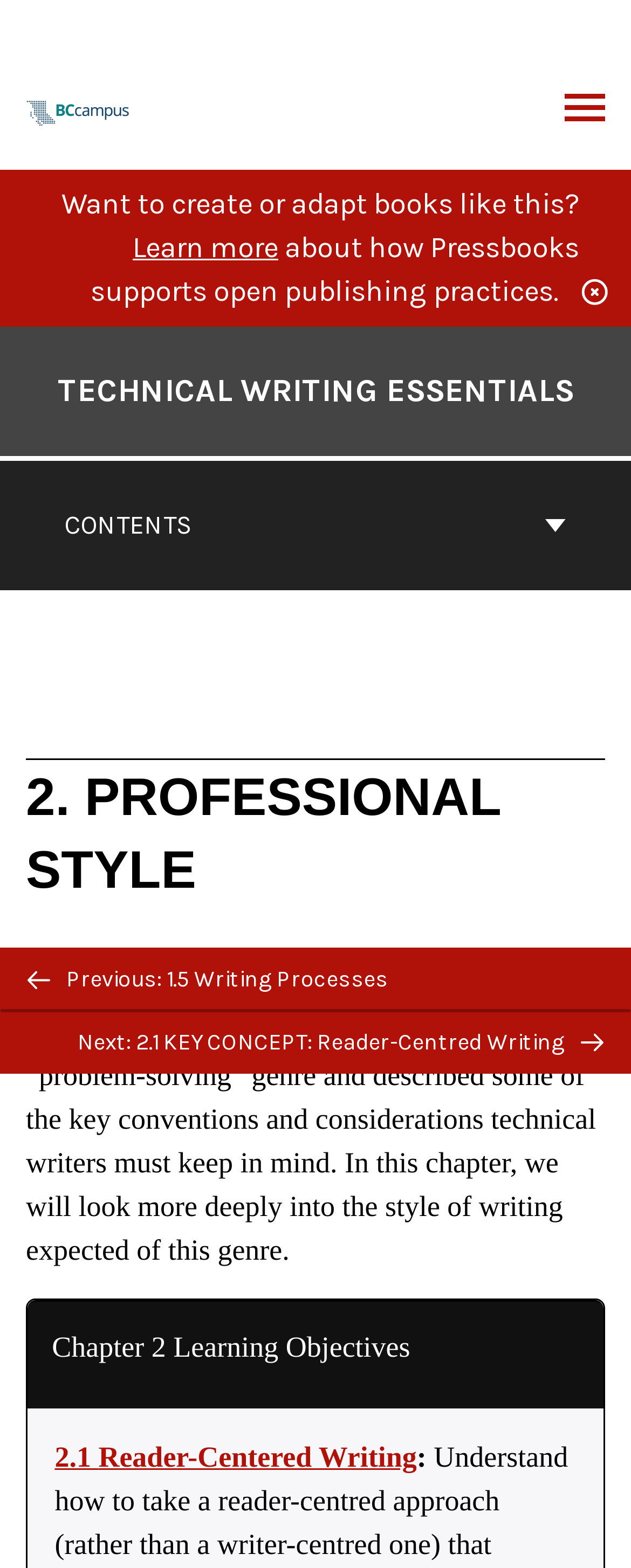Please identify the bounding box coordinates of the element's region that needs to be clicked to fulfill the following instruction: "Navigate to the previous chapter". The bounding box coordinates should consist of four float numbers between 0 and 1, i.e., [left, top, right, bottom].

[0.0, 0.604, 1.0, 0.645]